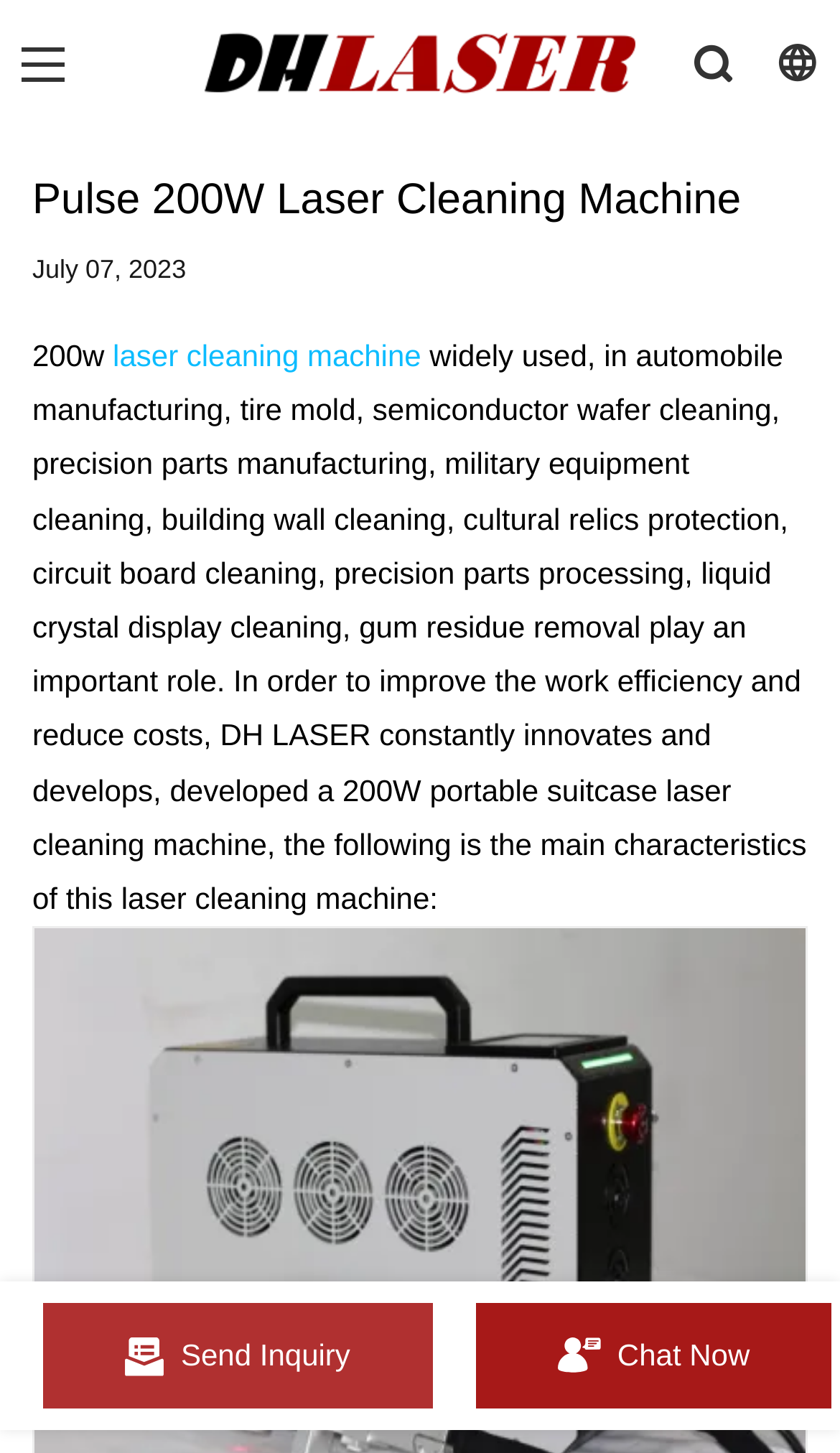What are the two buttons at the bottom of the webpage?
Look at the image and respond with a one-word or short phrase answer.

Send Inquiry and Chat Now